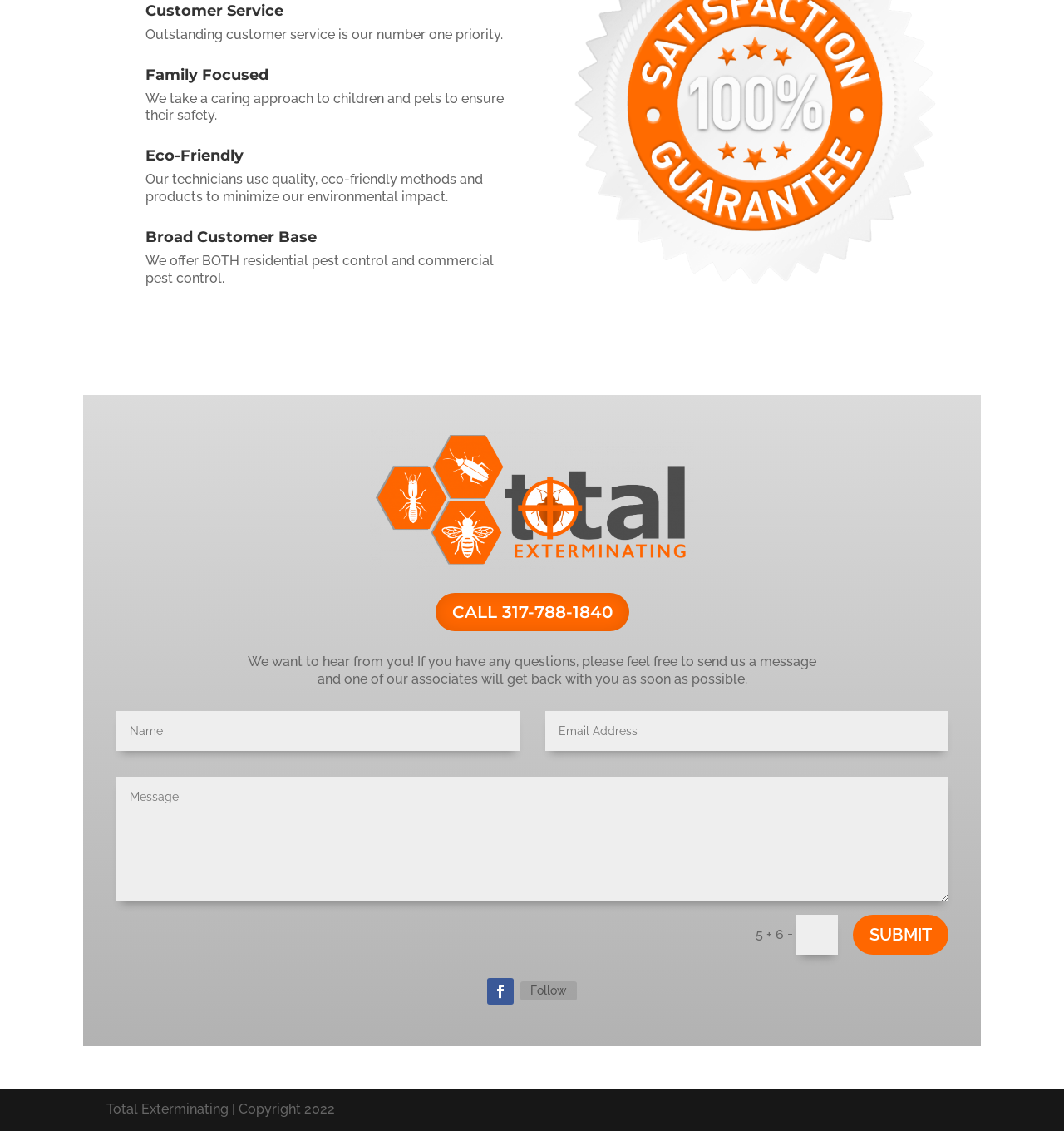What is the company's approach to children and pets? Based on the image, give a response in one word or a short phrase.

Caring